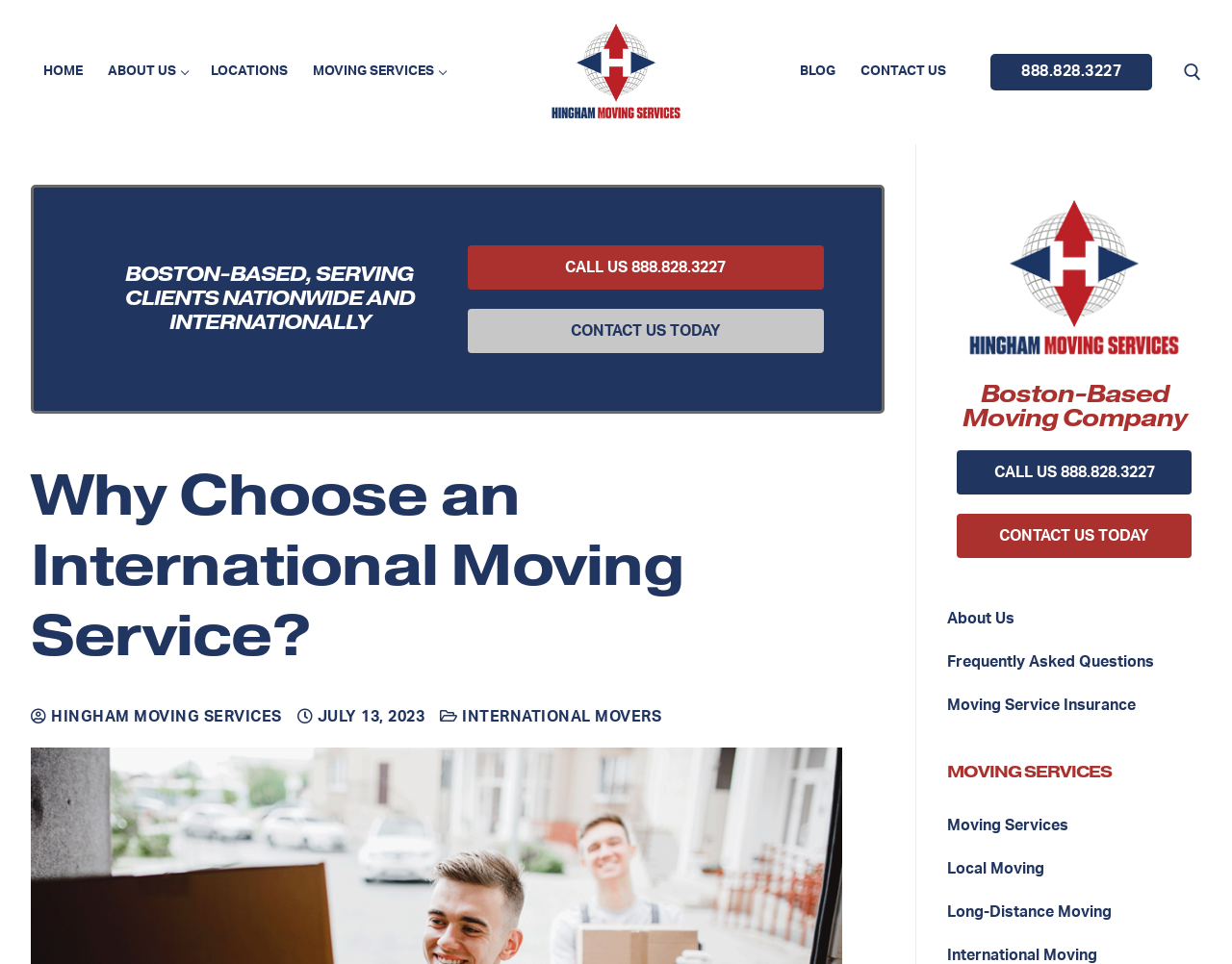From the webpage screenshot, predict the bounding box of the UI element that matches this description: "CALL US 888.828.3227".

[0.777, 0.467, 0.967, 0.513]